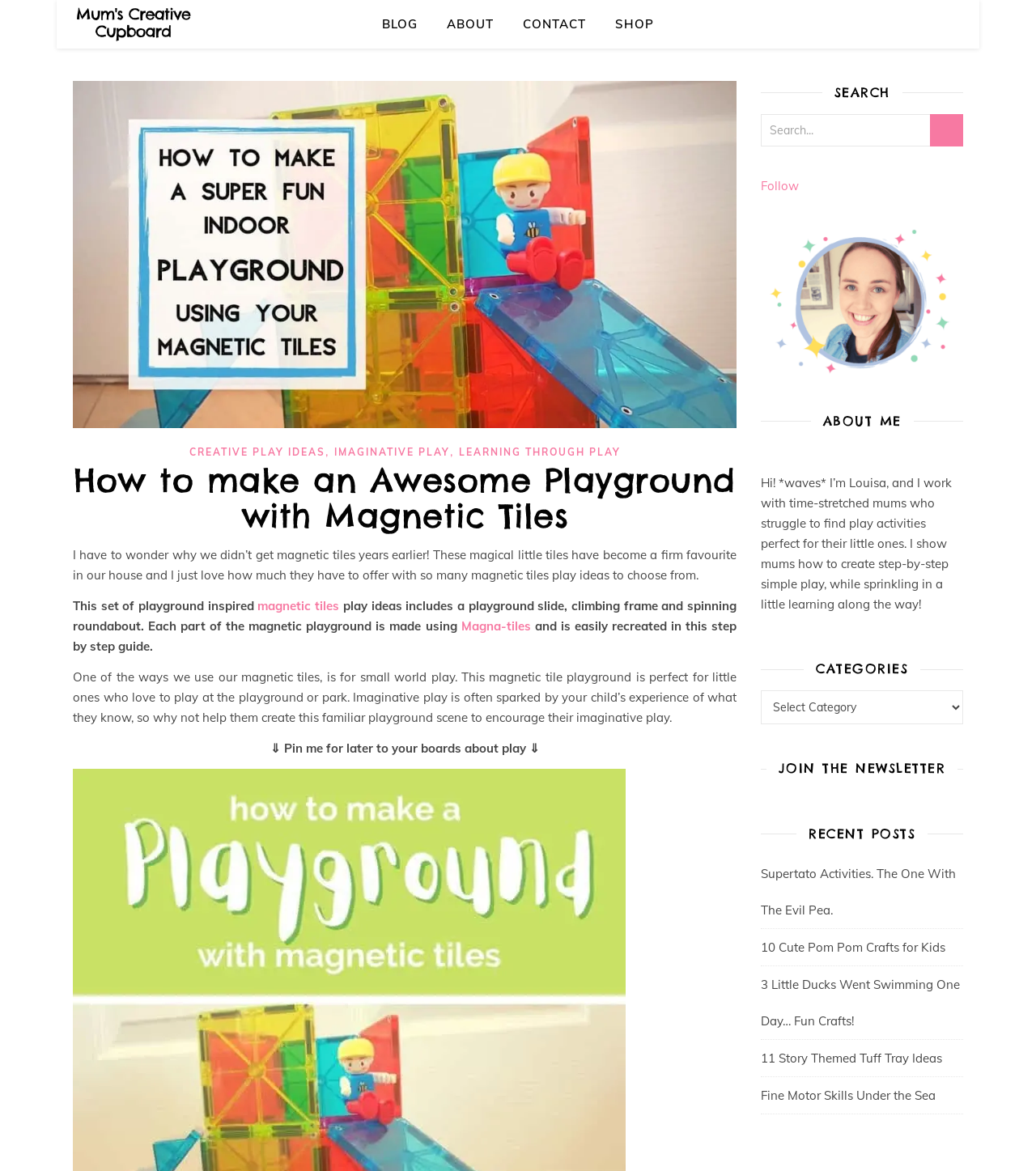Identify the bounding box coordinates for the UI element mentioned here: "Magna-tiles". Provide the coordinates as four float values between 0 and 1, i.e., [left, top, right, bottom].

[0.445, 0.528, 0.512, 0.541]